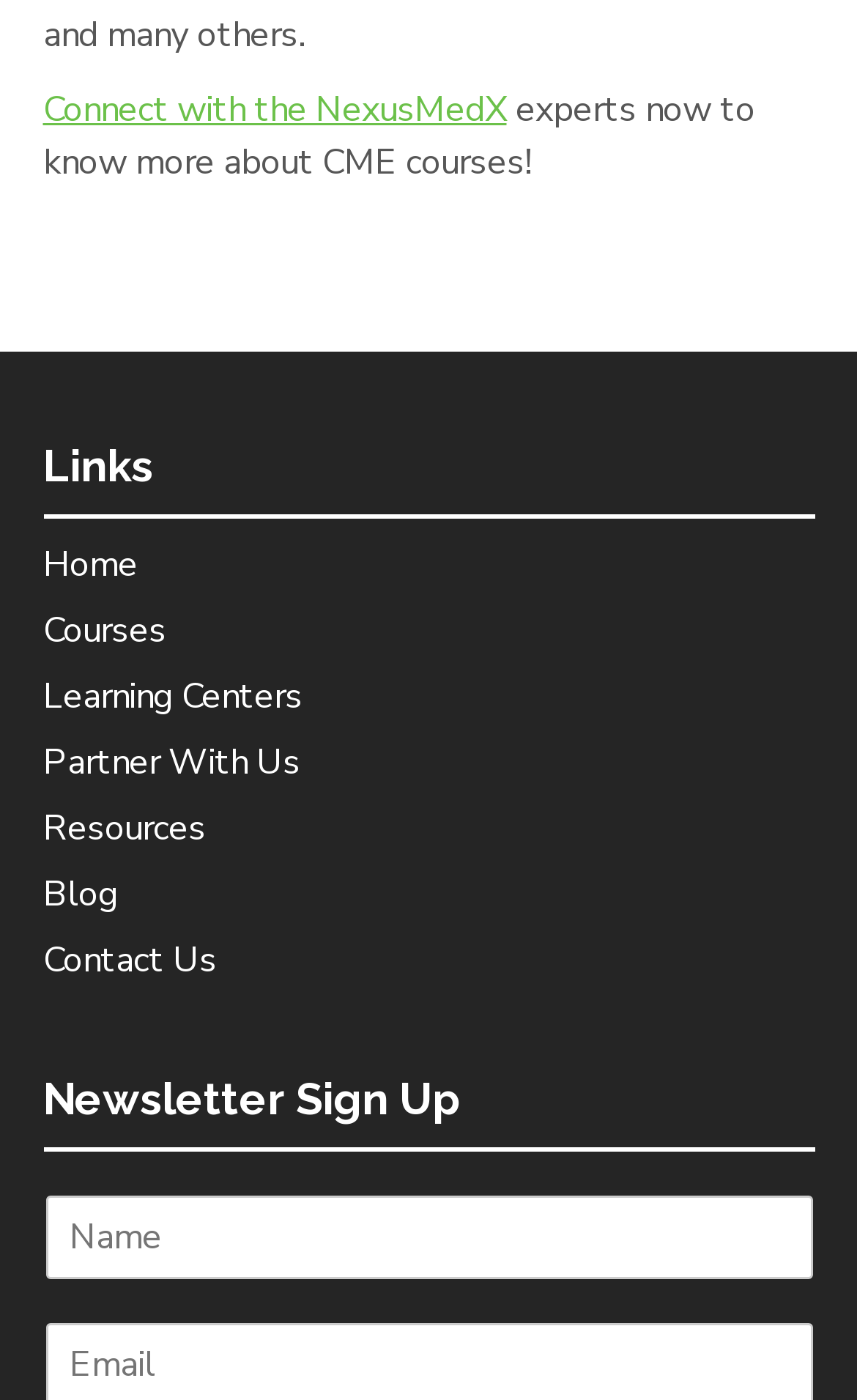What type of content is promoted in the top section?
Refer to the image and provide a one-word or short phrase answer.

CME courses